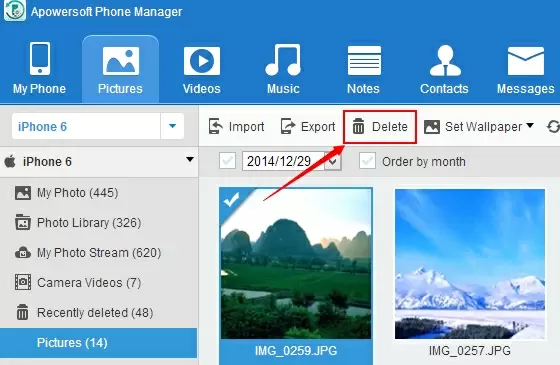Illustrate the scene in the image with a detailed description.

The image depicts a user interface of the Apowersoft Phone Manager, showcasing options for managing photos on an iPhone 6. On the top toolbar, you can find buttons for importing and exporting images, as well as a prominent "Delete" option highlighted in red, indicating the action to remove selected photos. The current view displays two images on the right, while the left panel lists folders such as "My Photo," "My Photo Library," and "Camera Videos," suggesting a structured approach to managing media files on the device. This interface is designed to facilitate users in effectively managing their photos, making it easier to delete unwanted images from their iPhone camera roll.